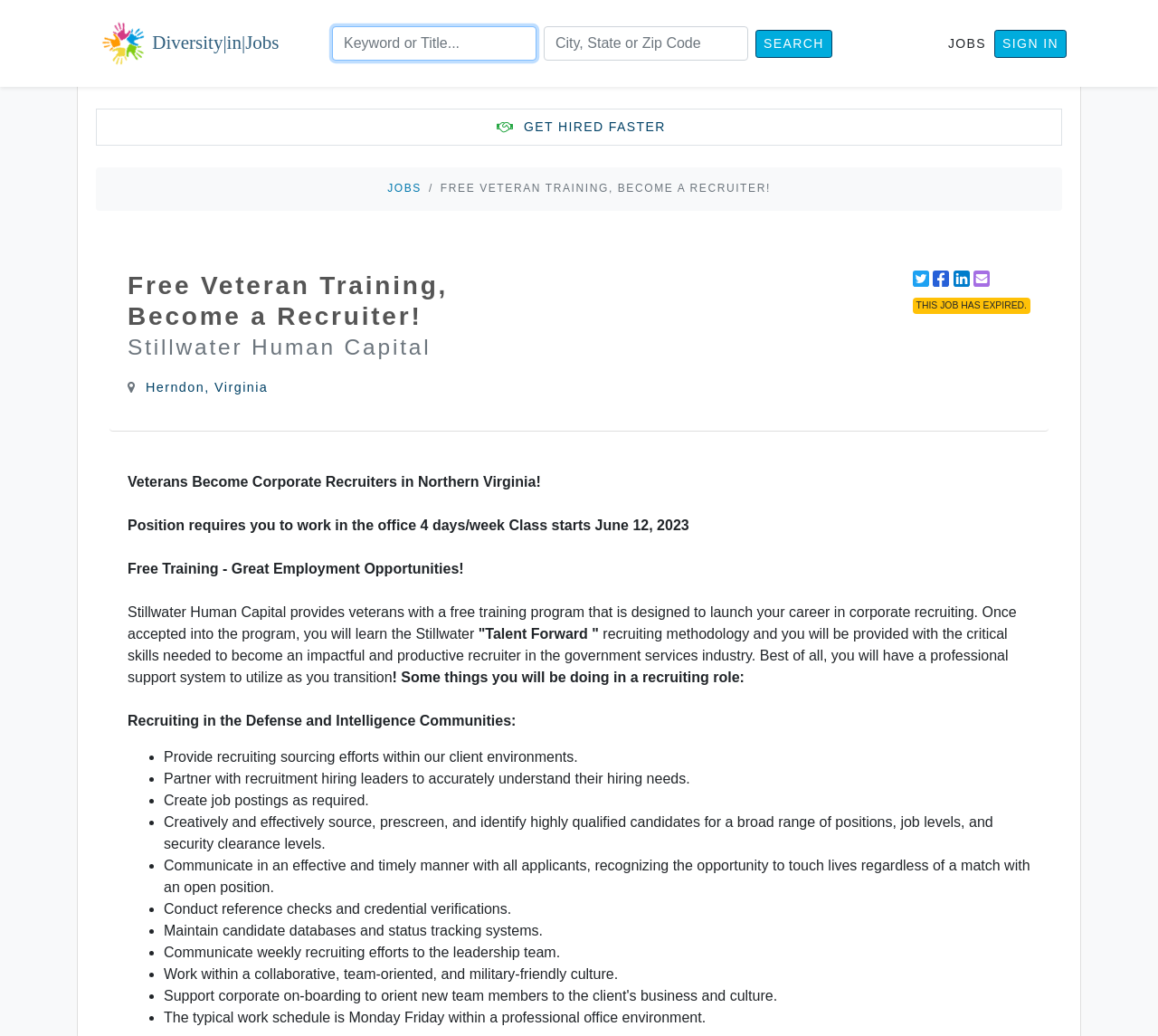What is the job title of the training program?
Using the visual information from the image, give a one-word or short-phrase answer.

Recruiter